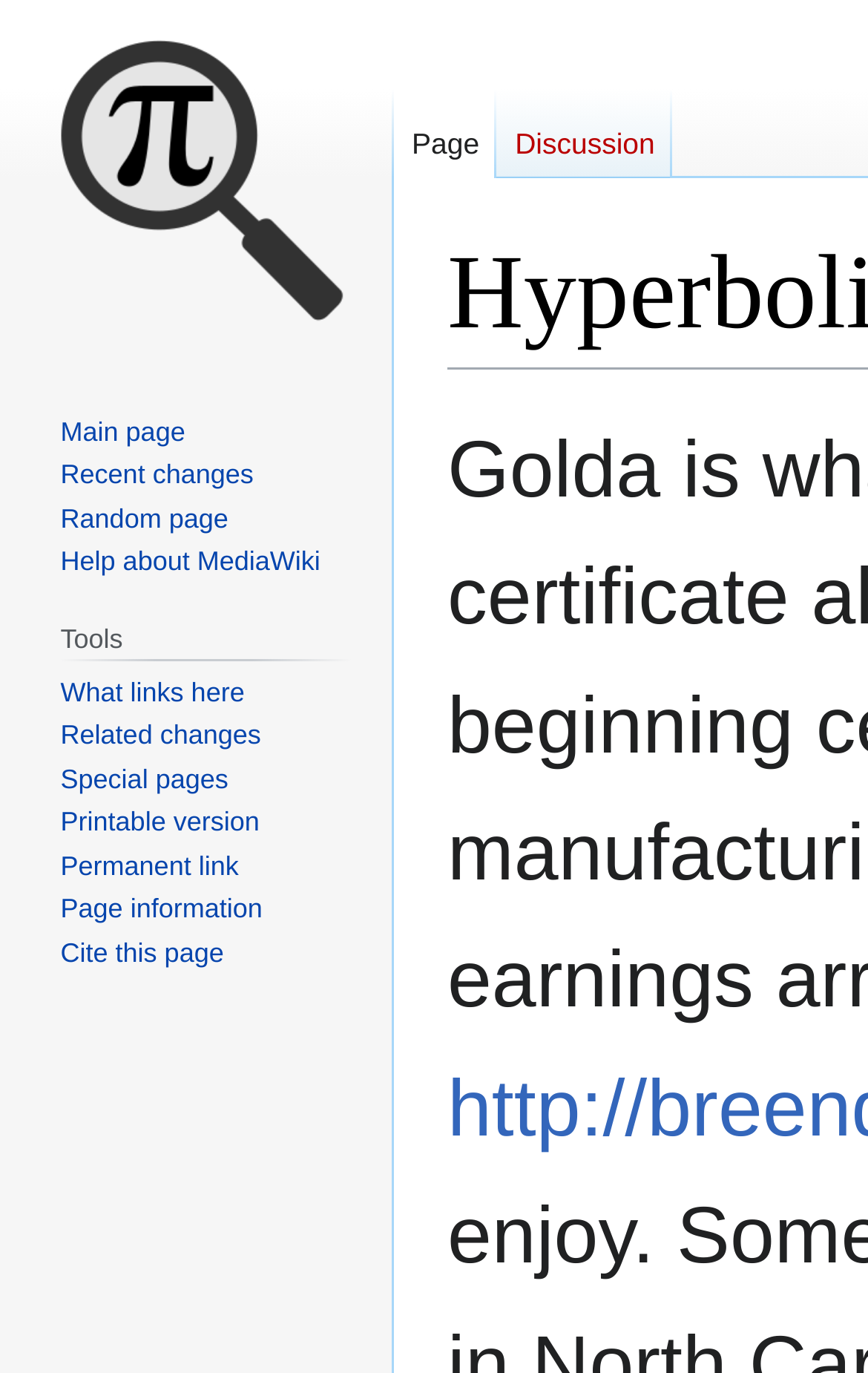Please specify the coordinates of the bounding box for the element that should be clicked to carry out this instruction: "Get help about MediaWiki". The coordinates must be four float numbers between 0 and 1, formatted as [left, top, right, bottom].

[0.07, 0.398, 0.369, 0.42]